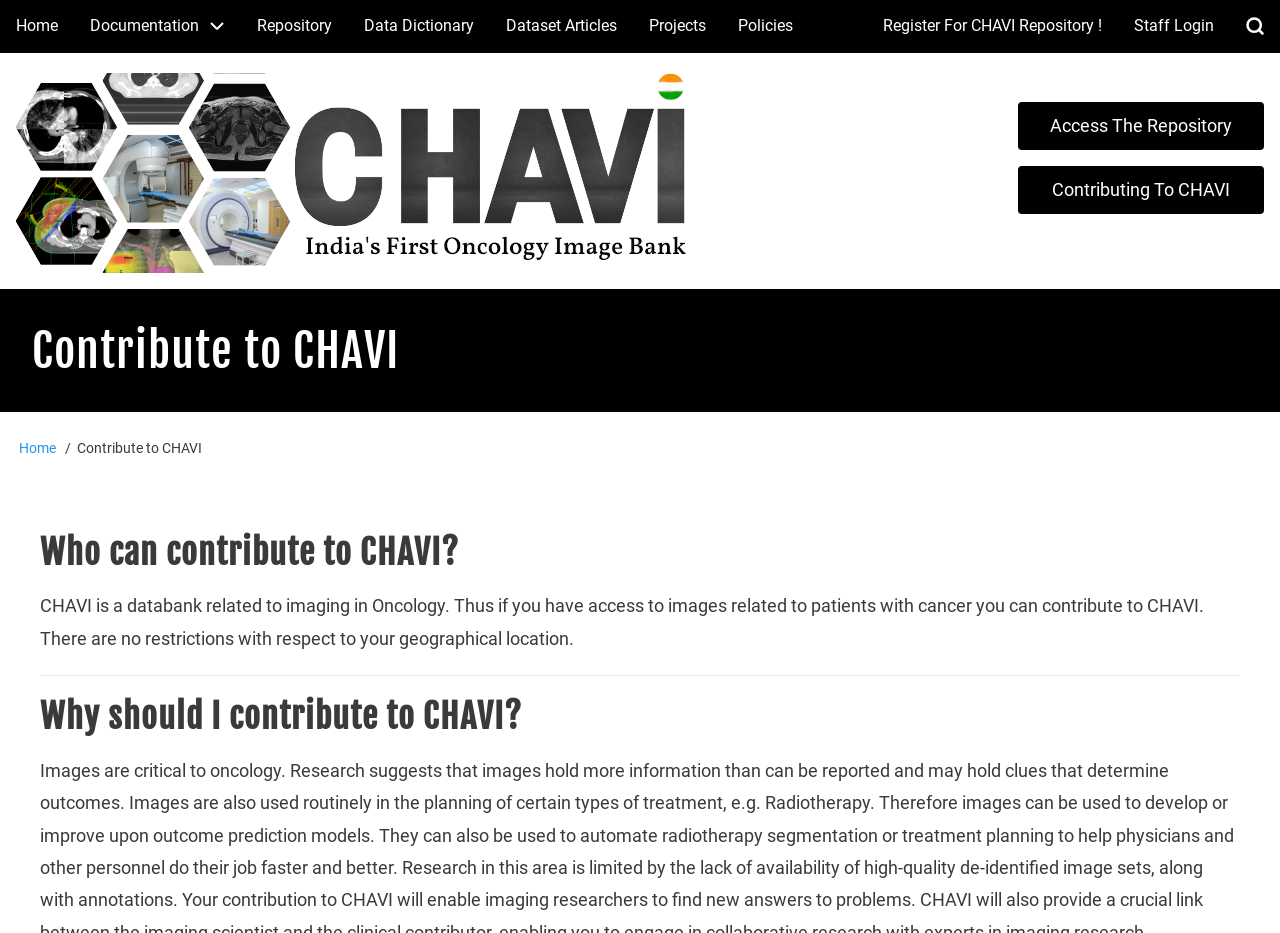Who can contribute to CHAVI?
Using the visual information, respond with a single word or phrase.

Anyone with cancer images